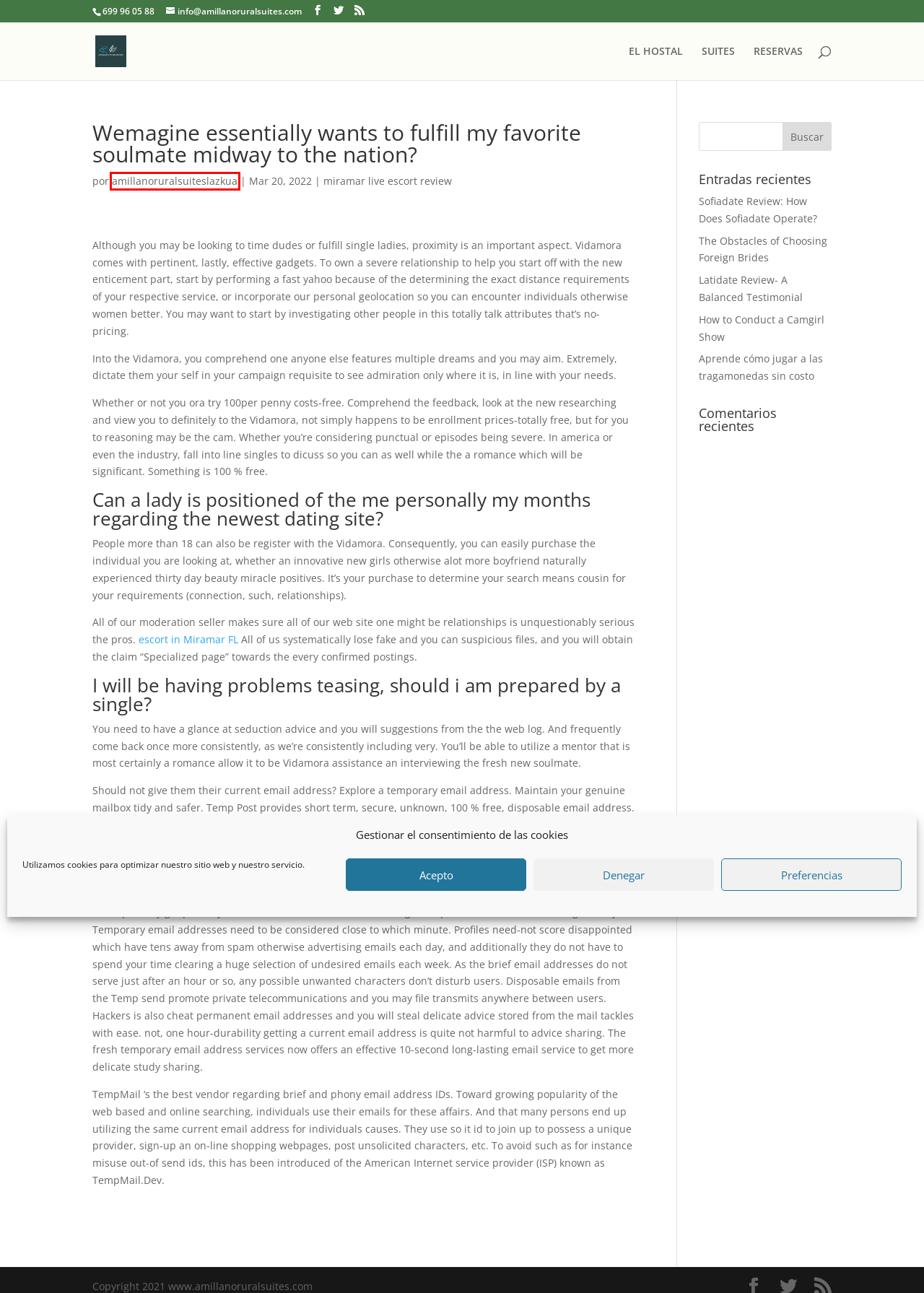With the provided screenshot showing a webpage and a red bounding box, determine which webpage description best fits the new page that appears after clicking the element inside the red box. Here are the options:
A. The Obstacles of Choosing Foreign Brides | AMIILANO RURAL SUITES
B. amillanoruralsuiteslazkua | AMIILANO RURAL SUITES
C. Aprende cómo jugar a las tragamonedas sin costo | AMIILANO RURAL SUITES
D. Latidate Review- A Balanced Testimonial | AMIILANO RURAL SUITES
E. AMIILANO RURAL SUITES | hostal rural en tierra estella
F. Sofiadate Review: How Does Sofiadate Operate? | AMIILANO RURAL SUITES
G. RESERVAS | AMIILANO RURAL SUITES
H. SUITES | AMIILANO RURAL SUITES

B